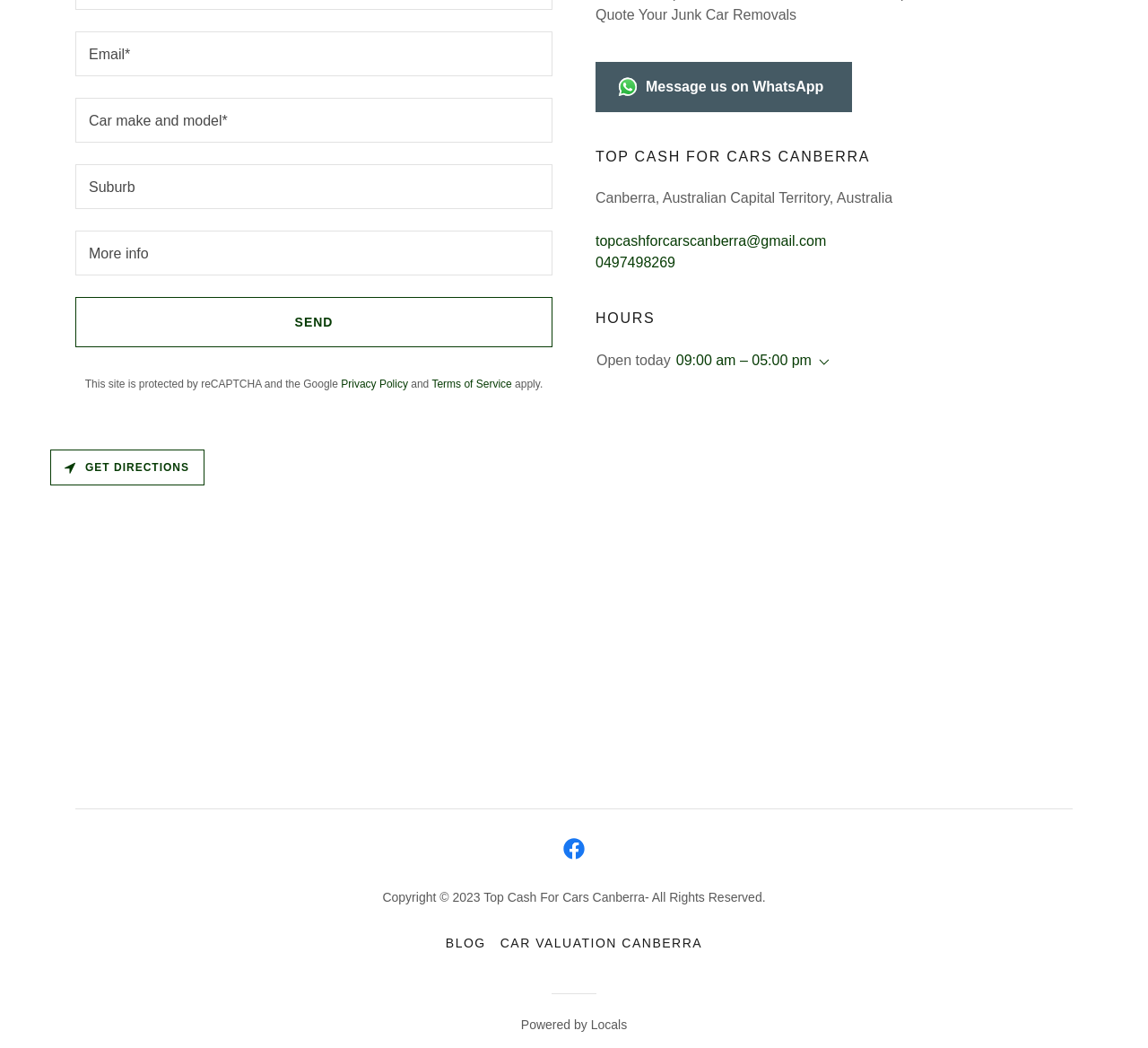Determine the bounding box coordinates of the region to click in order to accomplish the following instruction: "View blog". Provide the coordinates as four float numbers between 0 and 1, specifically [left, top, right, bottom].

[0.382, 0.886, 0.43, 0.914]